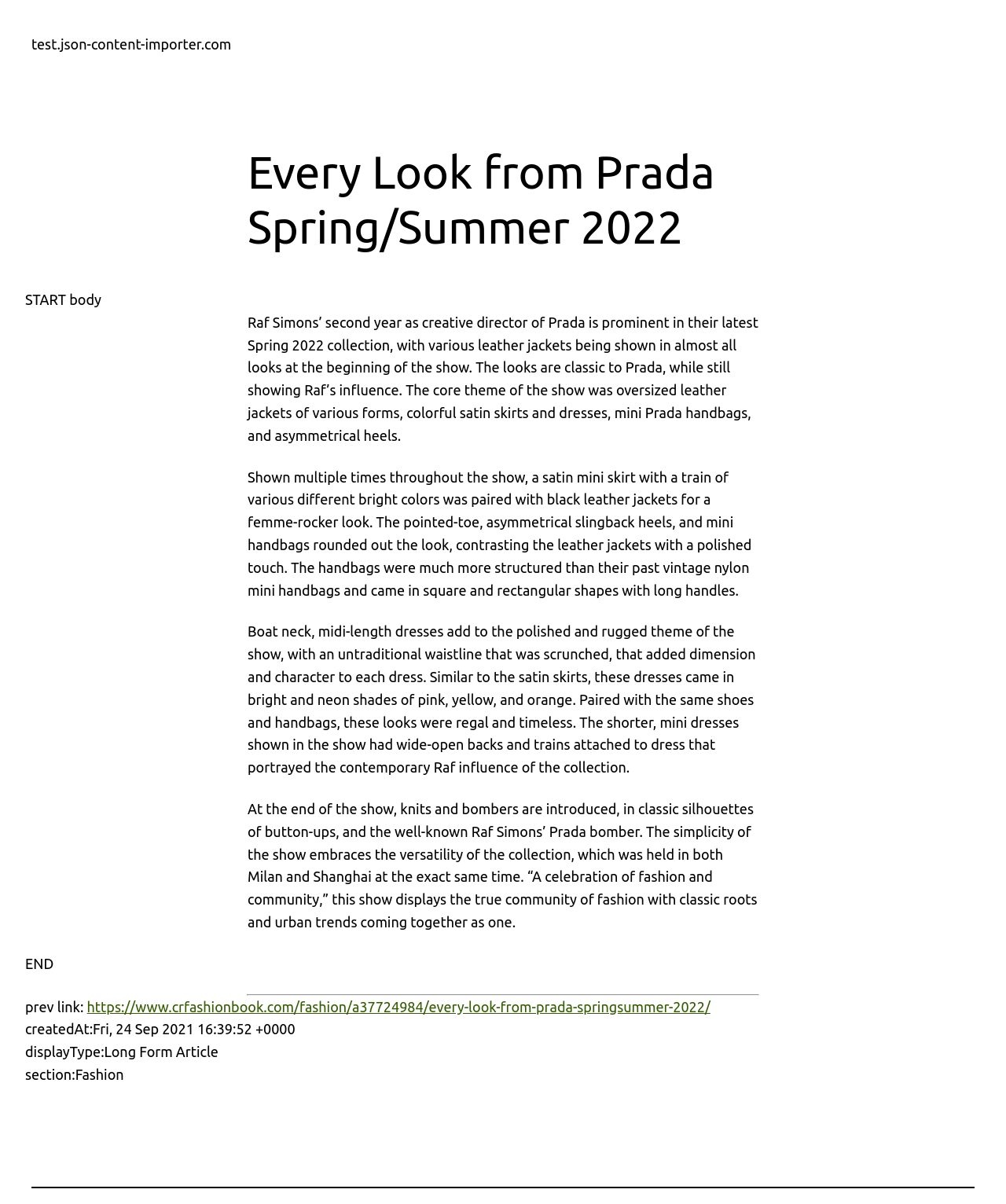Determine the title of the webpage and give its text content.

Every Look from Prada Spring/Summer 2022